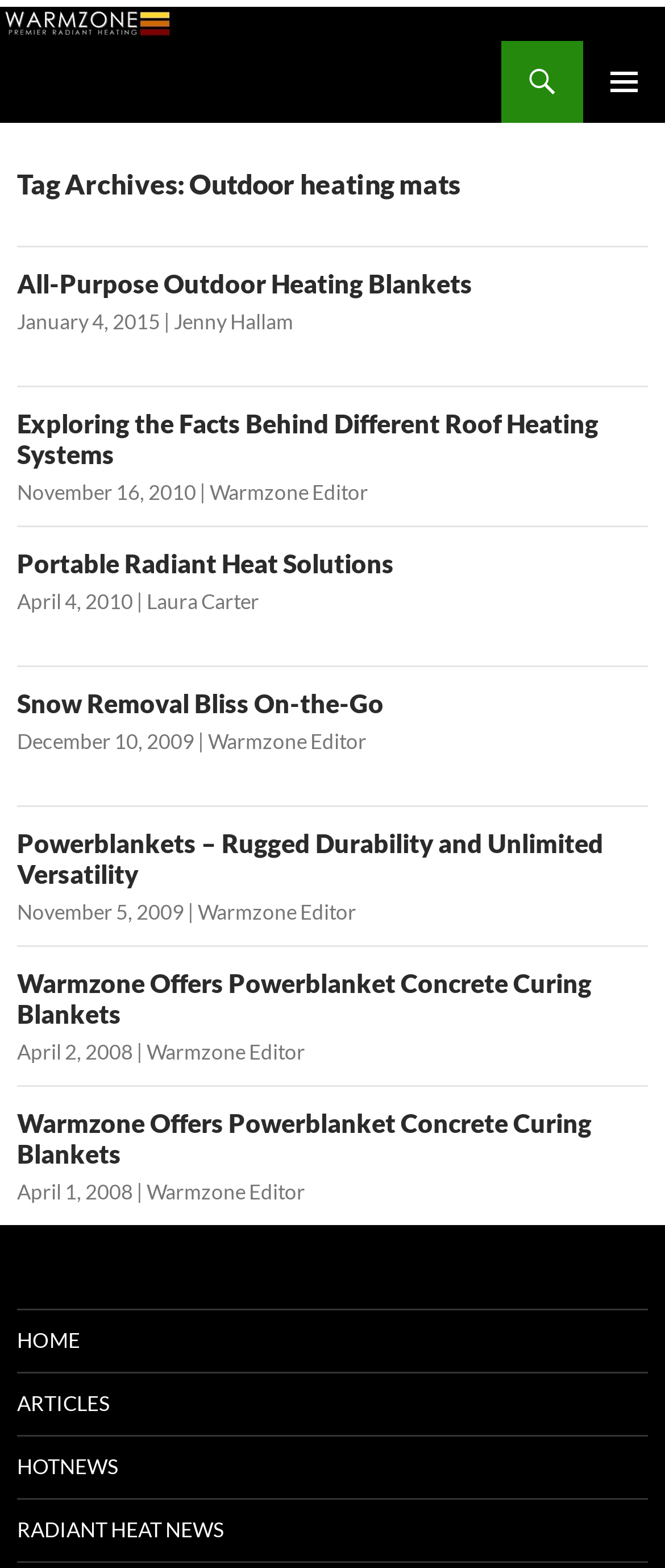Determine the bounding box of the UI component based on this description: "Radiant Heat News". The bounding box coordinates should be four float values between 0 and 1, i.e., [left, top, right, bottom].

[0.026, 0.956, 0.974, 0.996]